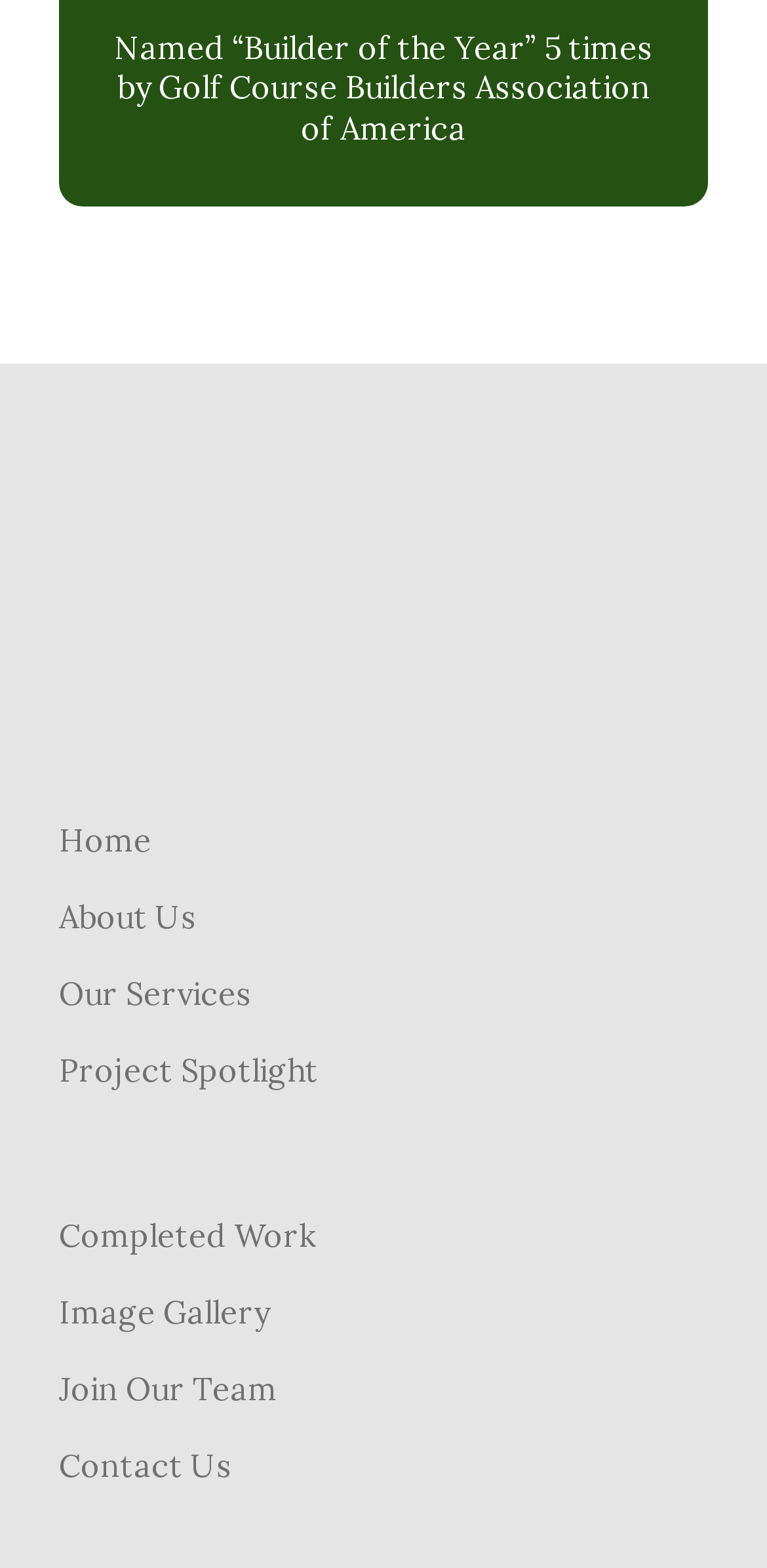Determine the bounding box coordinates (top-left x, top-left y, bottom-right x, bottom-right y) of the UI element described in the following text: Home

[0.077, 0.52, 0.923, 0.55]